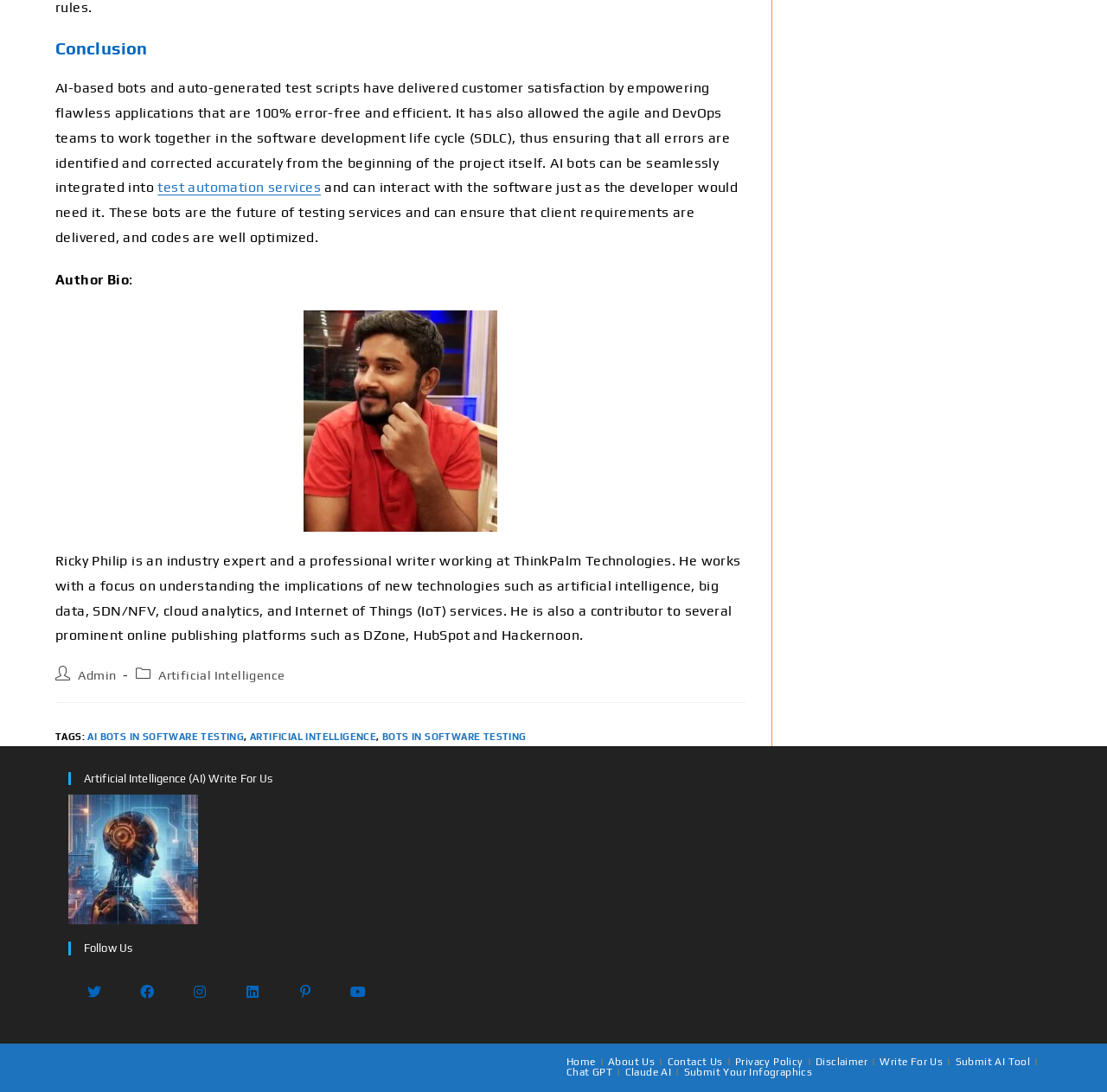Identify the bounding box coordinates for the UI element described as follows: "Bots in Software Testing". Ensure the coordinates are four float numbers between 0 and 1, formatted as [left, top, right, bottom].

[0.345, 0.67, 0.476, 0.679]